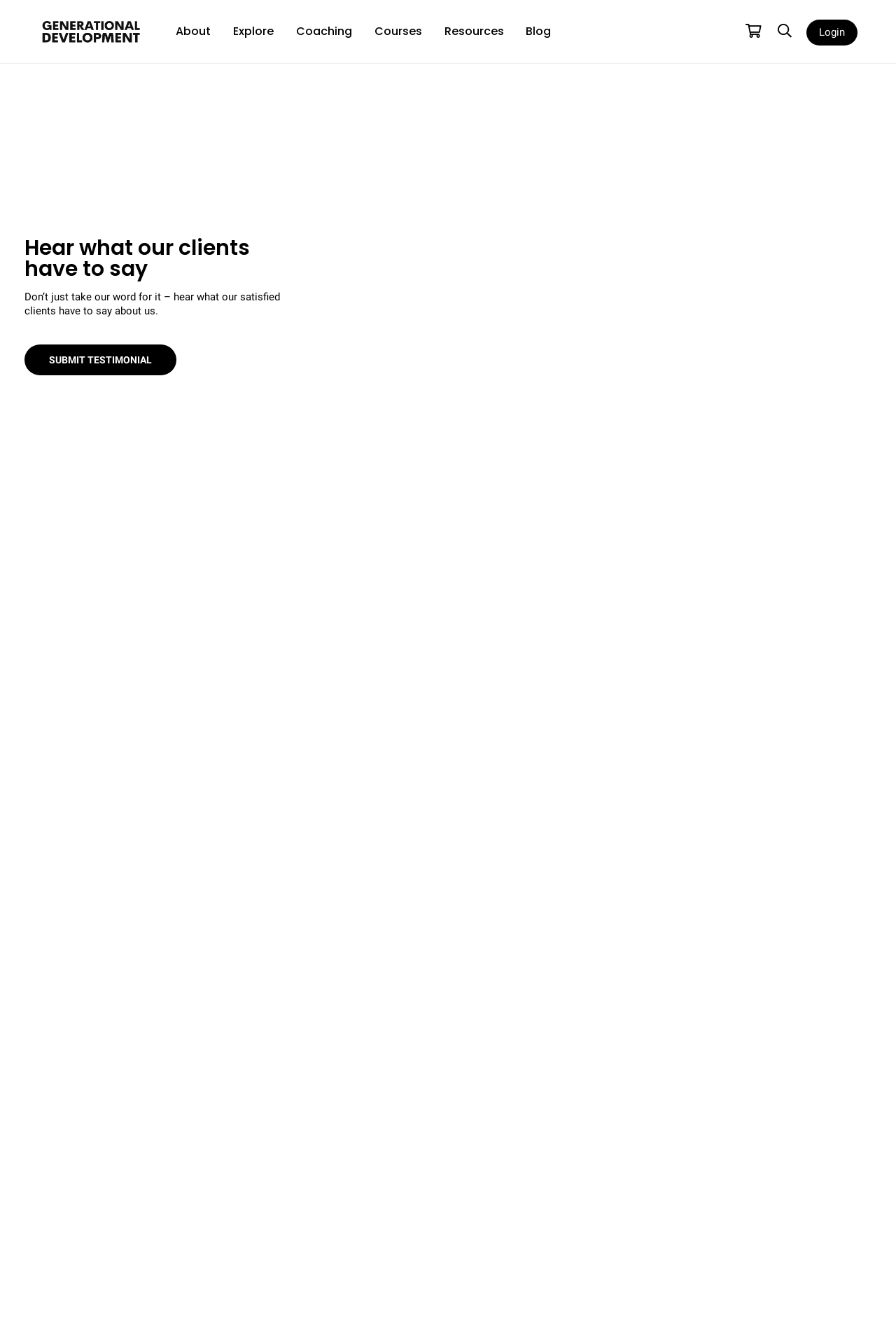Indicate the bounding box coordinates of the element that needs to be clicked to satisfy the following instruction: "Read about Generational Development". The coordinates should be four float numbers between 0 and 1, i.e., [left, top, right, bottom].

[0.043, 0.019, 0.16, 0.028]